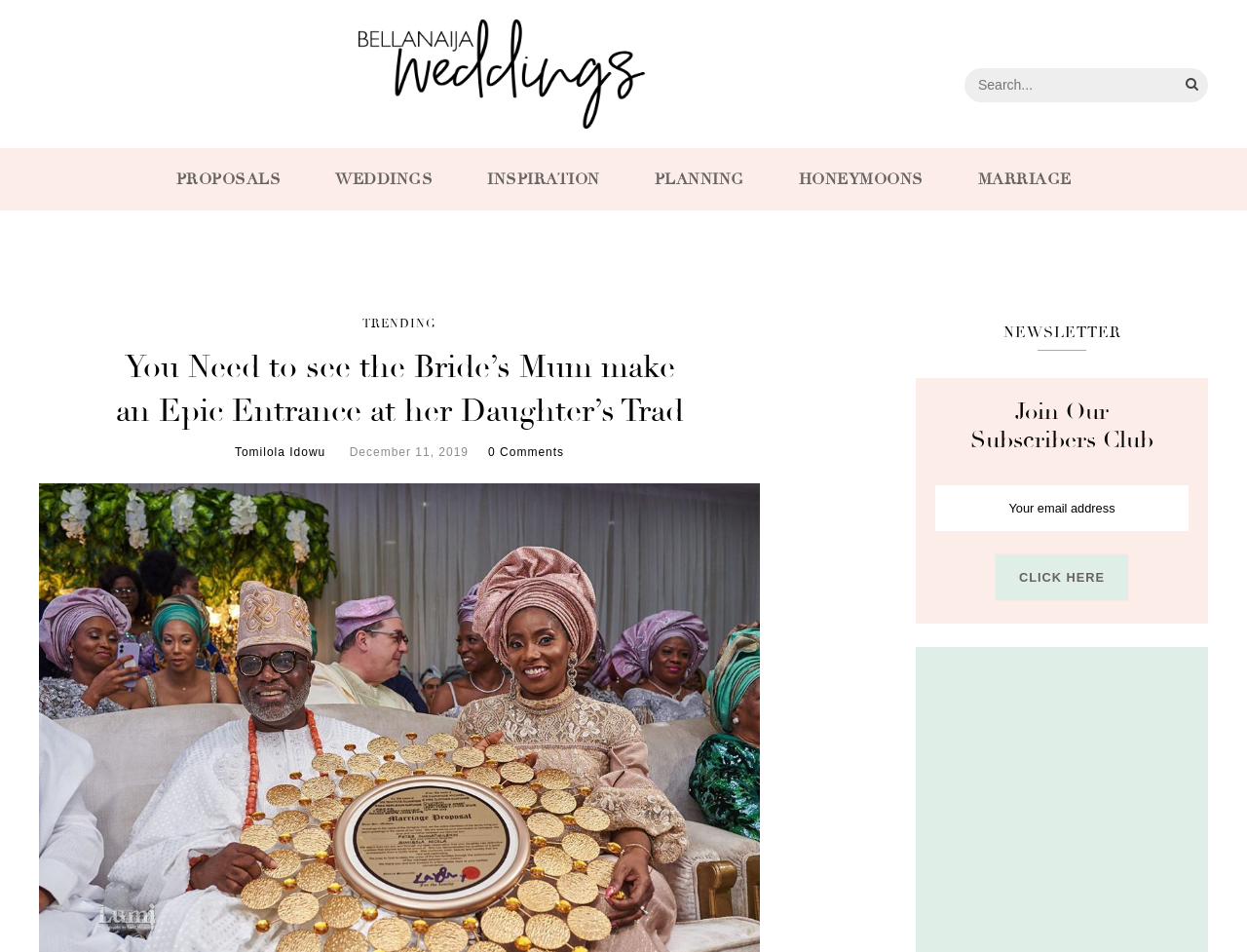Provide the bounding box coordinates of the HTML element described by the text: "Proposals". The coordinates should be in the format [left, top, right, bottom] with values between 0 and 1.

[0.141, 0.156, 0.225, 0.221]